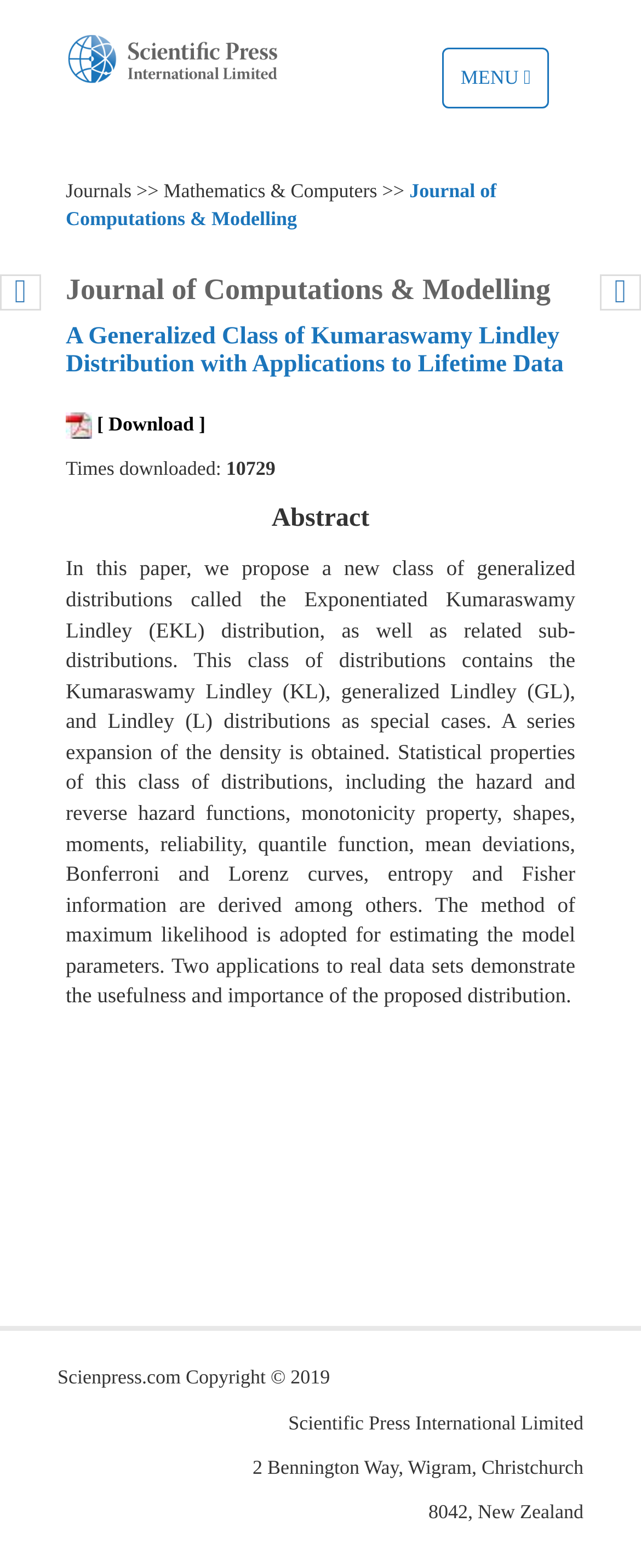Reply to the question with a single word or phrase:
What is the name of the journal?

Journal of Computations & Modelling